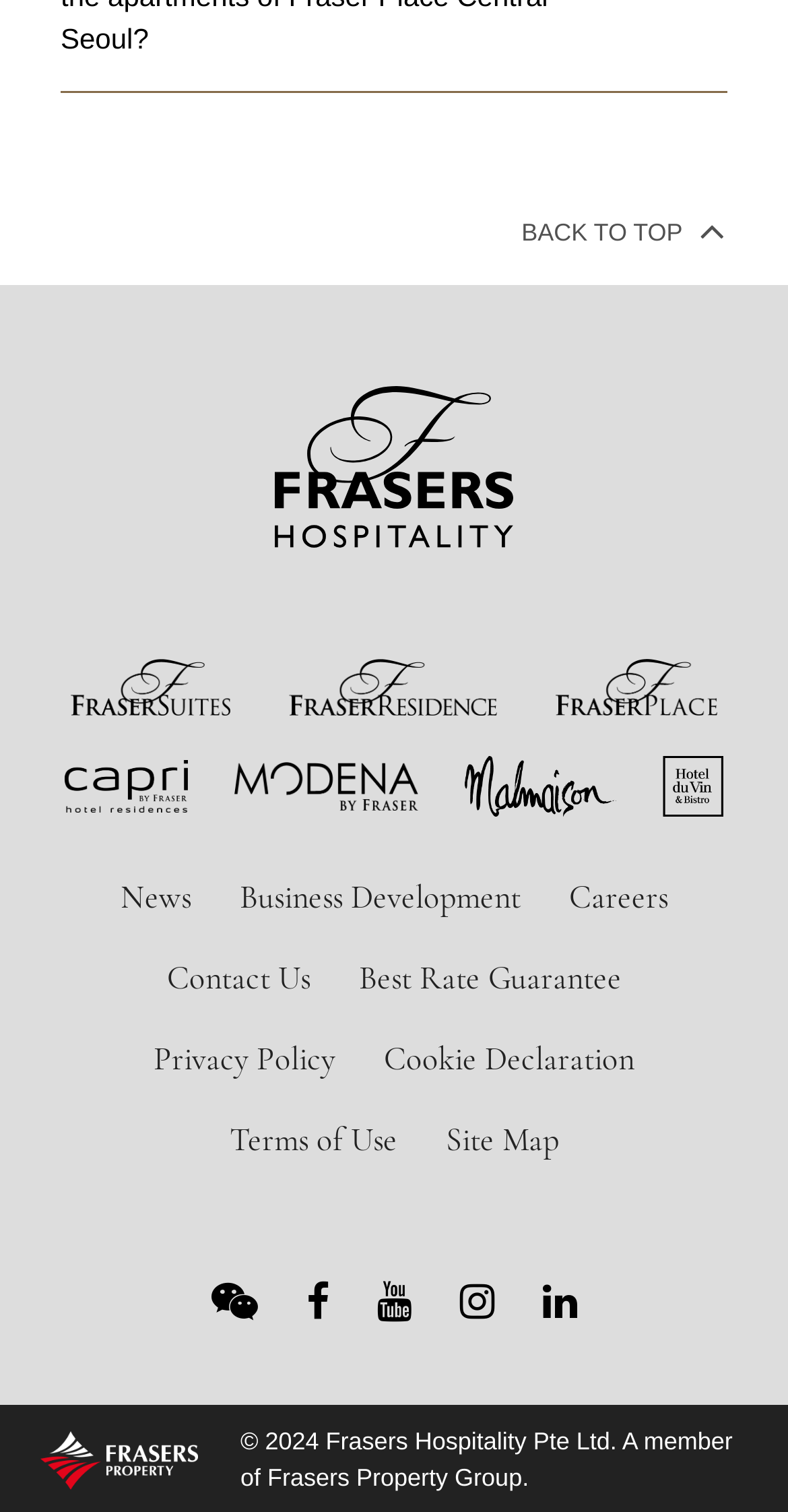Answer the following in one word or a short phrase: 
What is the purpose of the links at the bottom?

Provide information